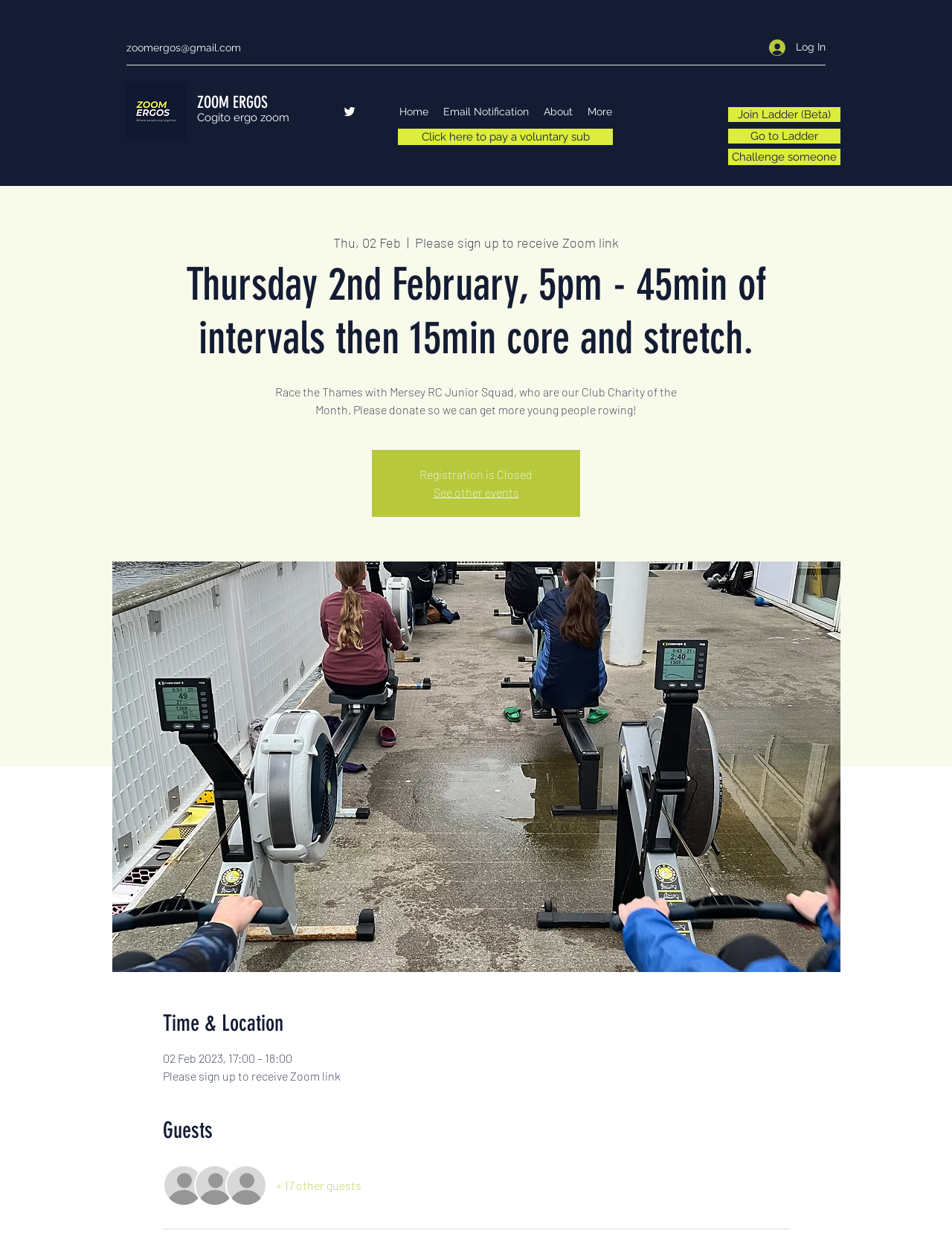What is the duration of the event?
Using the image as a reference, answer the question in detail.

I found the duration of the event by looking at the event description, which states 'Thursday 2nd February, 5pm - 45min of intervals then 15min core and stretch'.